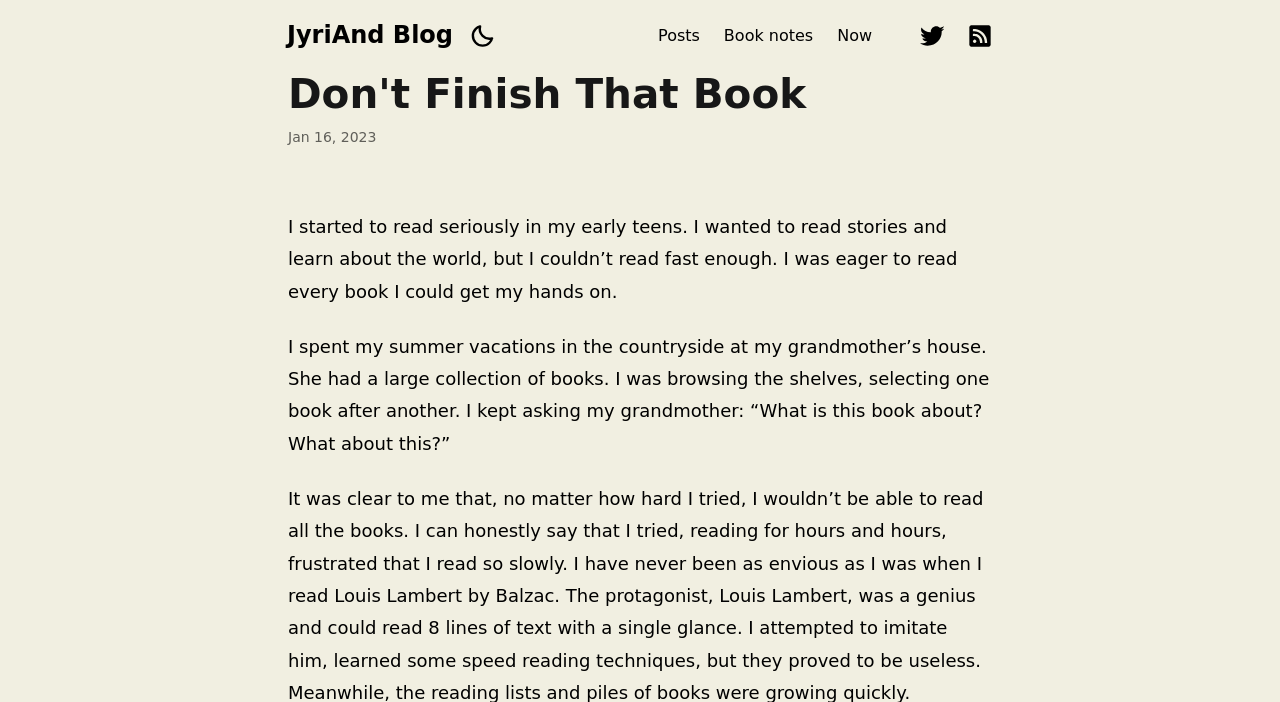What is the author's reading speed in early teens?
Make sure to answer the question with a detailed and comprehensive explanation.

According to the text 'I wanted to read stories and learn about the world, but I couldn’t read fast enough.', the author's reading speed in early teens was not fast enough.